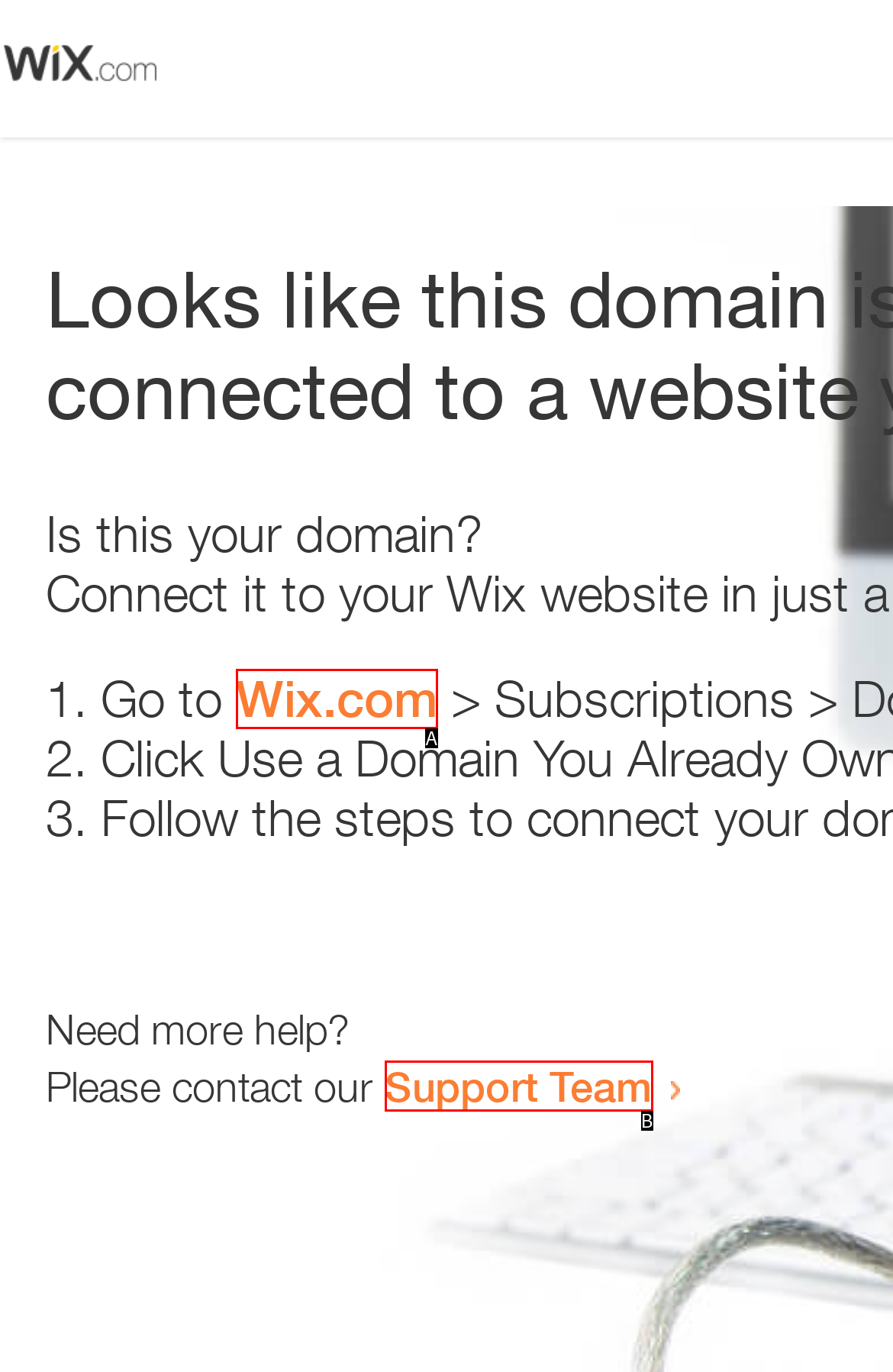Which option is described as follows: Support Team
Answer with the letter of the matching option directly.

B